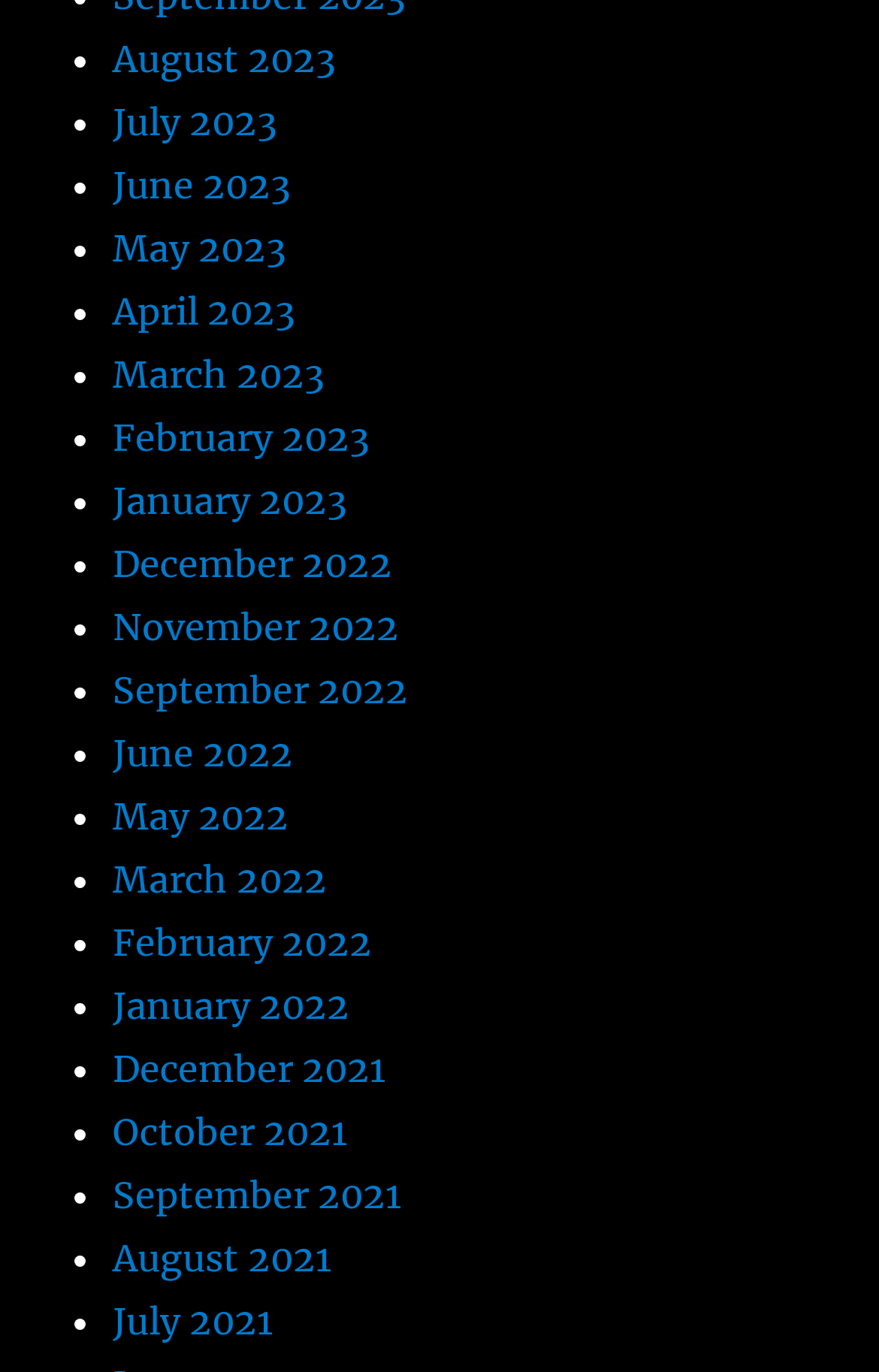Refer to the screenshot and give an in-depth answer to this question: Are the months listed in chronological order?

I examined the list of links and noticed that the months are listed in chronological order, with the most recent month first and the earliest month last.